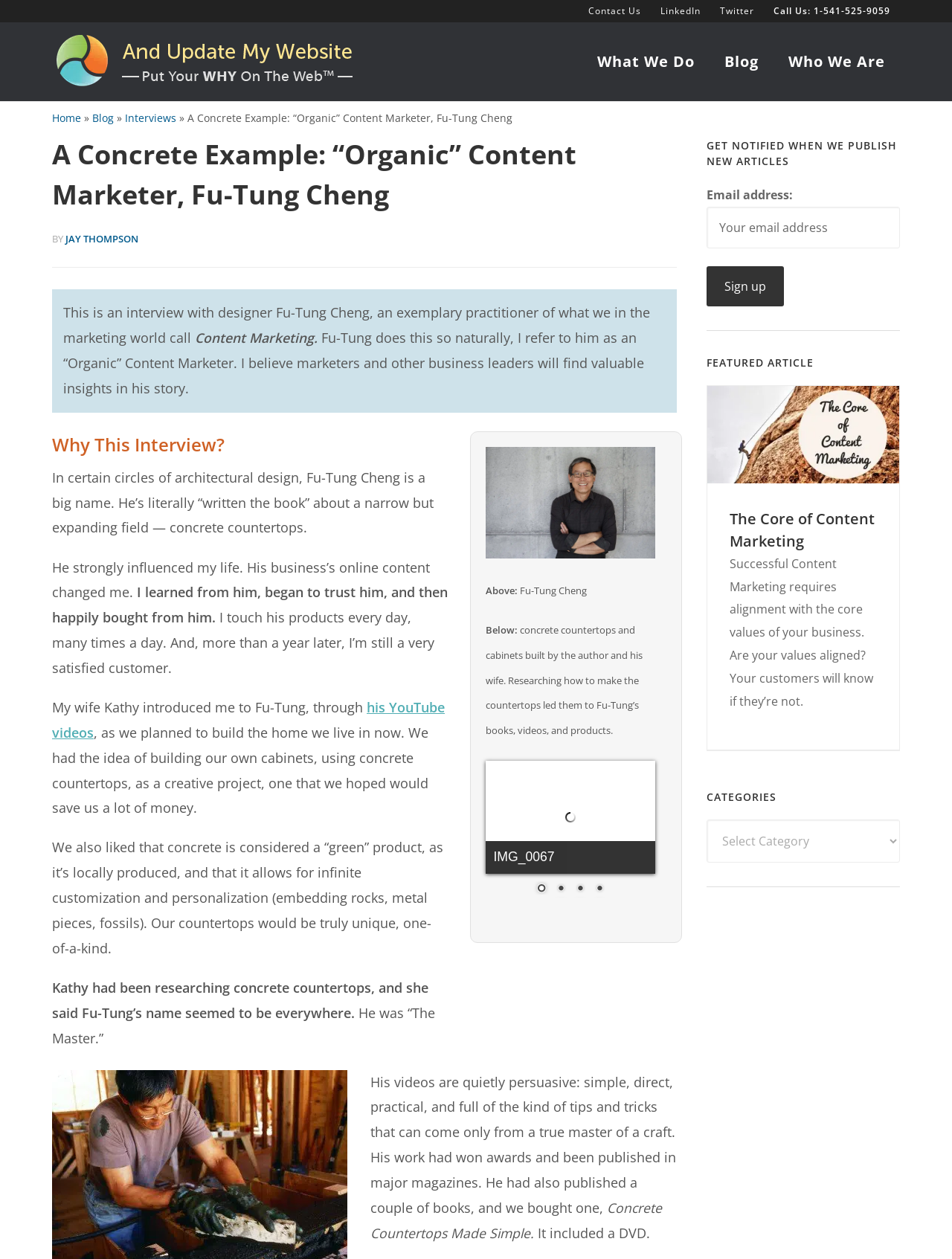Give a complete and precise description of the webpage's appearance.

This webpage is an interview with Fu-Tung Cheng, a designer, concrete expert, and content marketer. At the top of the page, there is a navigation bar with links to "Call Us", "Twitter", "LinkedIn", and "Contact Us". Below this, there is a prominent link to "And Update My Website".

The main content of the page is divided into sections. The first section has a heading "A Concrete Example: “Organic” Content Marketer, Fu-Tung Cheng" and includes a brief introduction to Fu-Tung Cheng and his work in content marketing. This section also features a subheading "BY JAY THOMPSON" and a link to the author's name.

The next section has a heading "Why This Interview?" and explains how the author came to know Fu-Tung Cheng through his YouTube videos and books on concrete countertops. This section also includes a figure with an image of Fu-Tung Cheng and a caption describing the image.

The following sections continue the interview, with headings such as "His videos are quietly persuasive" and "Concrete Countertops Made Simple". These sections describe Fu-Tung Cheng's work and expertise in concrete countertops and content marketing.

On the right-hand side of the page, there is a primary sidebar with several sections. The first section has a heading "GET NOTIFIED WHEN WE PUBLISH NEW ARTICLES" and includes a form to sign up for email notifications. Below this, there is a section with a heading "FEATURED ARTICLE" and a link to an article titled "The Core of Content Marketing". This section also includes a brief summary of the article.

Further down the sidebar, there is a section with a heading "CATEGORIES" and a dropdown menu to select categories.